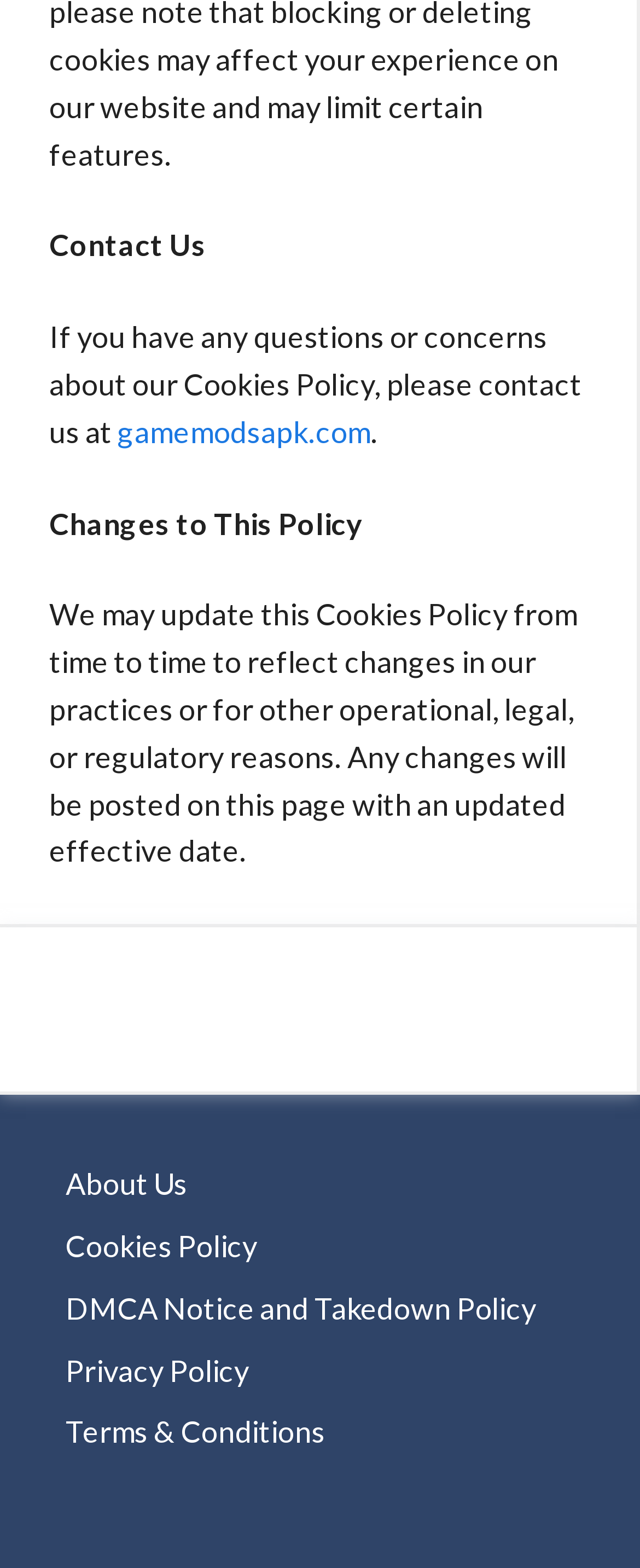What is the contact email for Cookies Policy?
Provide a thorough and detailed answer to the question.

The contact email for Cookies Policy can be found in the second paragraph of the webpage, where it says 'If you have any questions or concerns about our Cookies Policy, please contact us at gamemodsapk.com'.